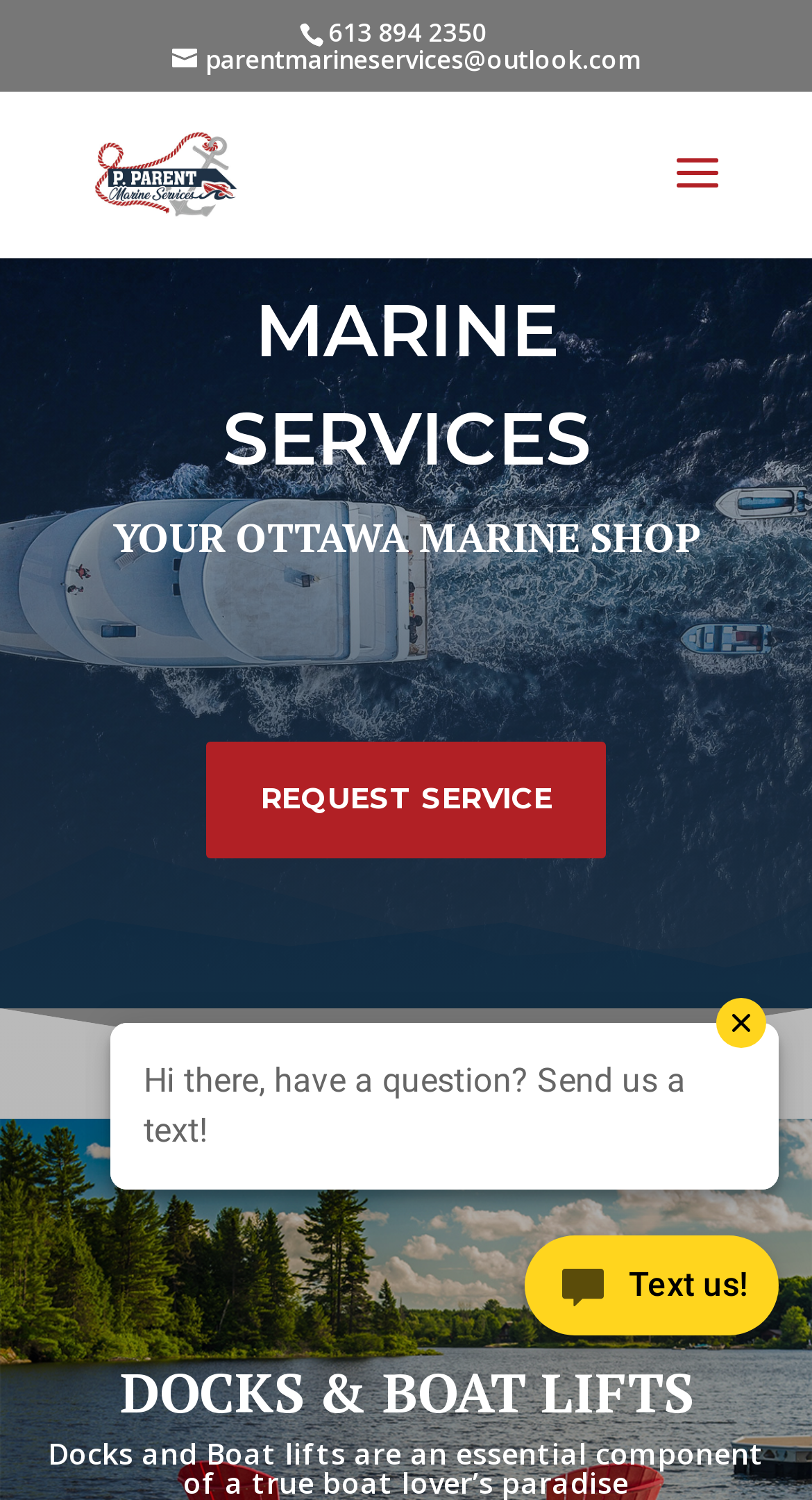Reply to the question with a single word or phrase:
Is there an image on the webpage?

Yes